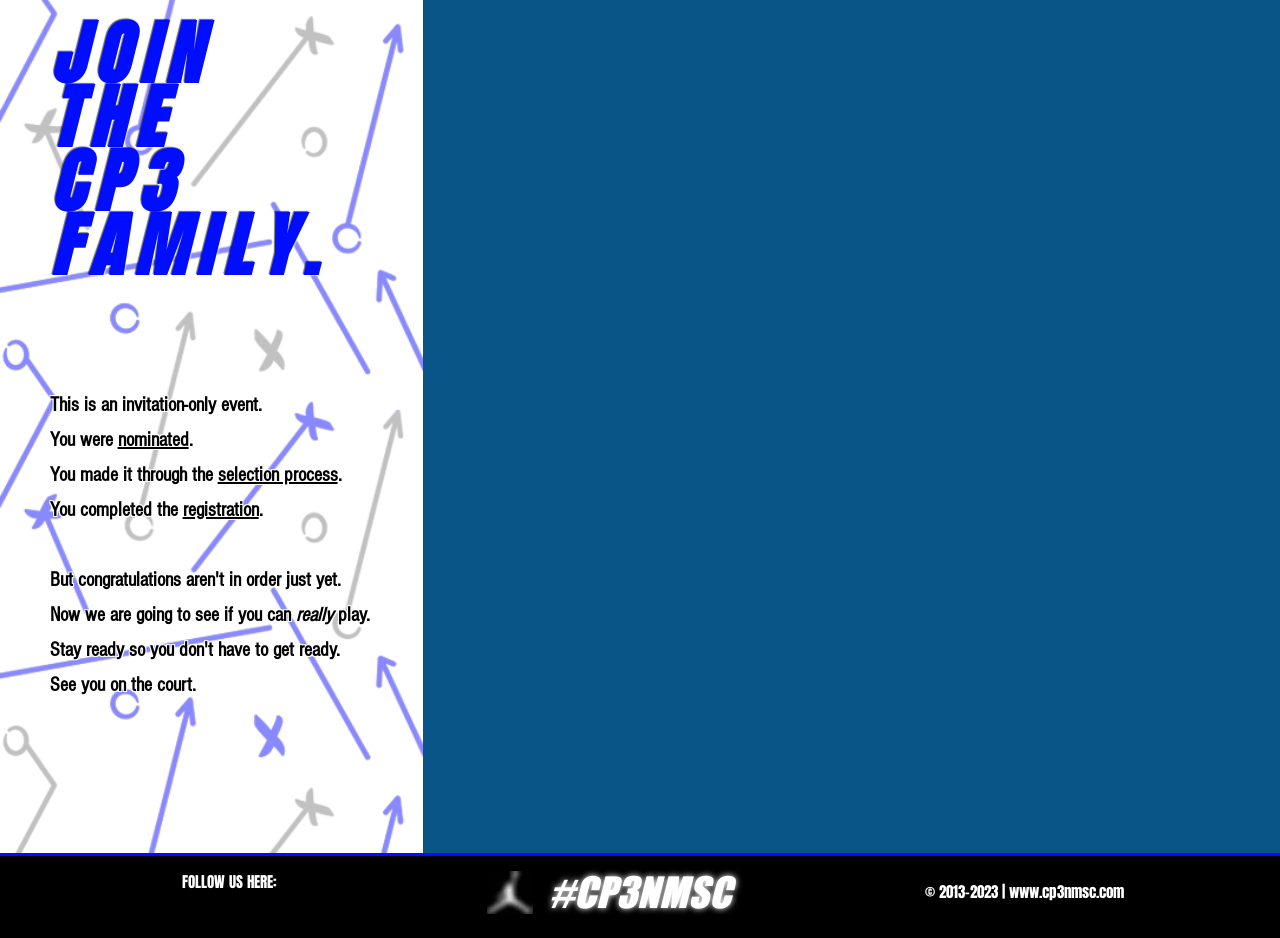Please locate the bounding box coordinates of the element's region that needs to be clicked to follow the instruction: "Click the 'nominated' link". The bounding box coordinates should be provided as four float numbers between 0 and 1, i.e., [left, top, right, bottom].

[0.092, 0.457, 0.147, 0.481]